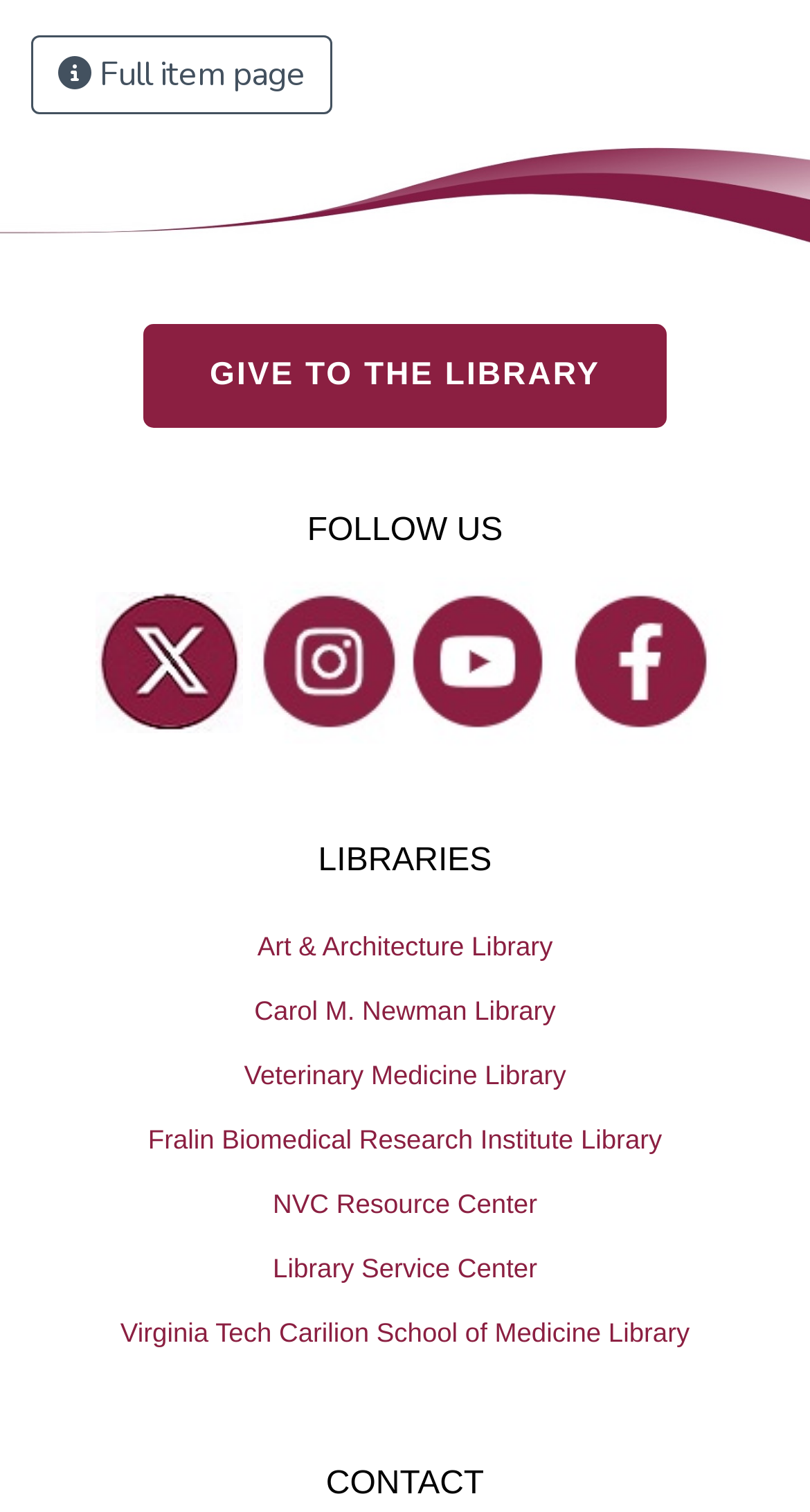What is the section title above the contact information?
Provide a detailed and extensive answer to the question.

The webpage has a section dedicated to contact information, and the title of this section is 'CONTACT', which is a heading that stands out from the rest of the content.